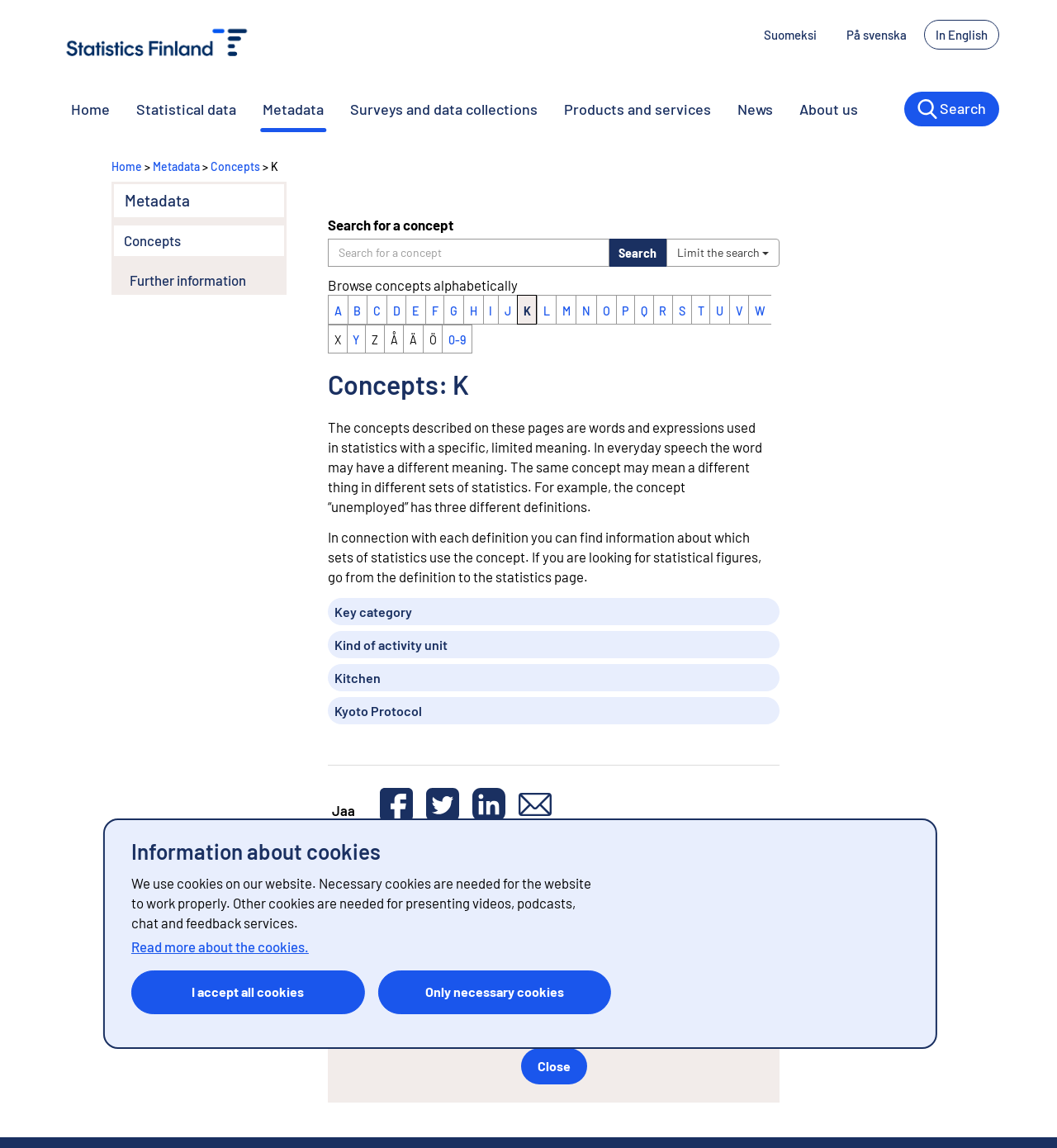Please determine the bounding box coordinates of the clickable area required to carry out the following instruction: "Go to the home page". The coordinates must be four float numbers between 0 and 1, represented as [left, top, right, bottom].

[0.055, 0.017, 0.242, 0.075]